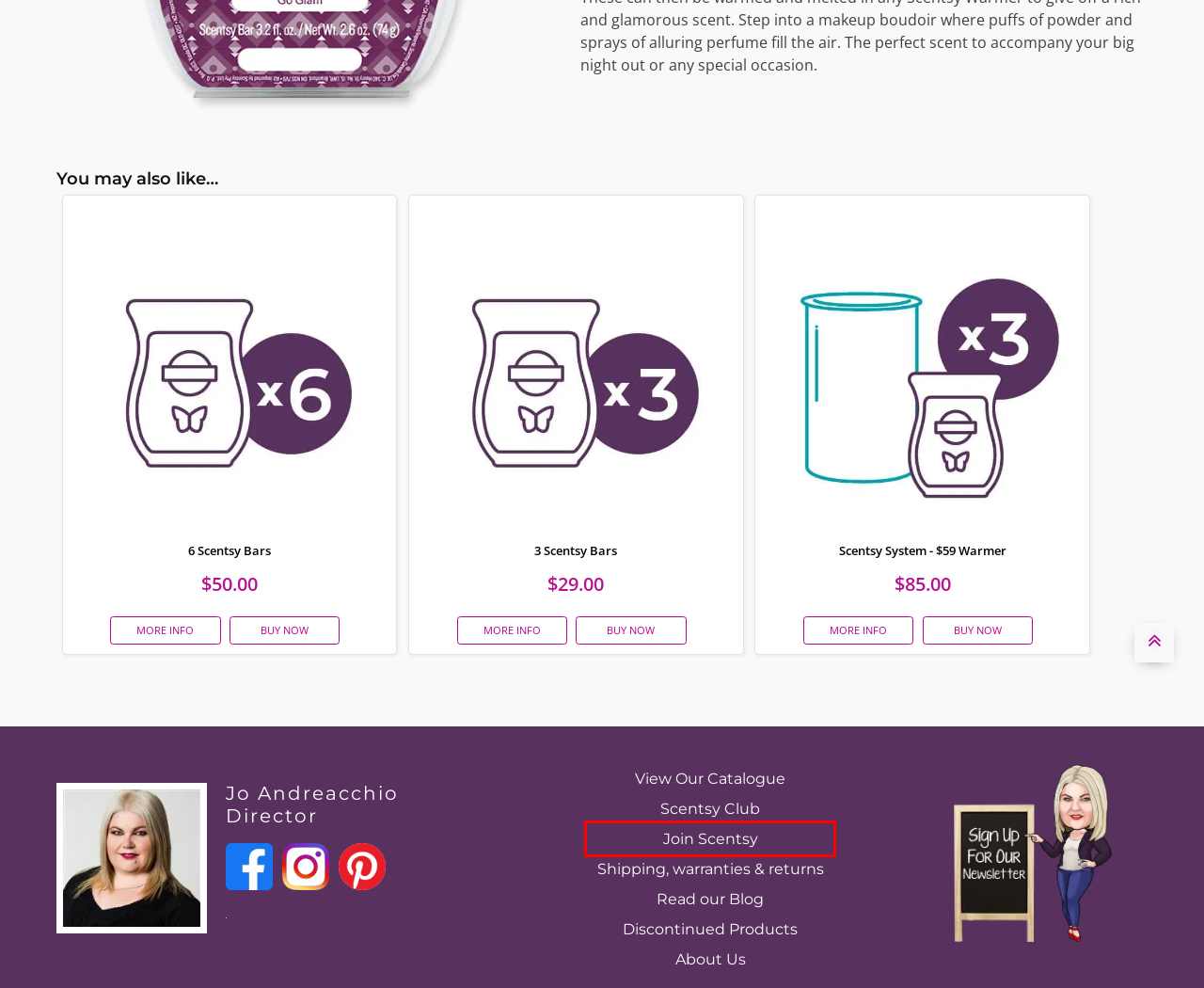You have a screenshot of a webpage with a red rectangle bounding box. Identify the best webpage description that corresponds to the new webpage after clicking the element within the red bounding box. Here are the candidates:
A. Scentsy Whiff Box – Scentsy Online Store
B. Read our Scentsy Blog – Scentsy Online Store Australia
C. Jo Andreacchio's Scentsy Story – Scentsy Australia Online Store
D. 2024 Autumn Winter Australia and NZ Scentsy Catalogue
E. 6 Scentsy Bars – Scentsy Online Store
F. 3 Scentsy Bars – Scentsy Online Store
G. Scentsy System - $59 Warmer – Scentsy Online Store
H. Join Scentsy Australia and New Zealand – Evanescents

H